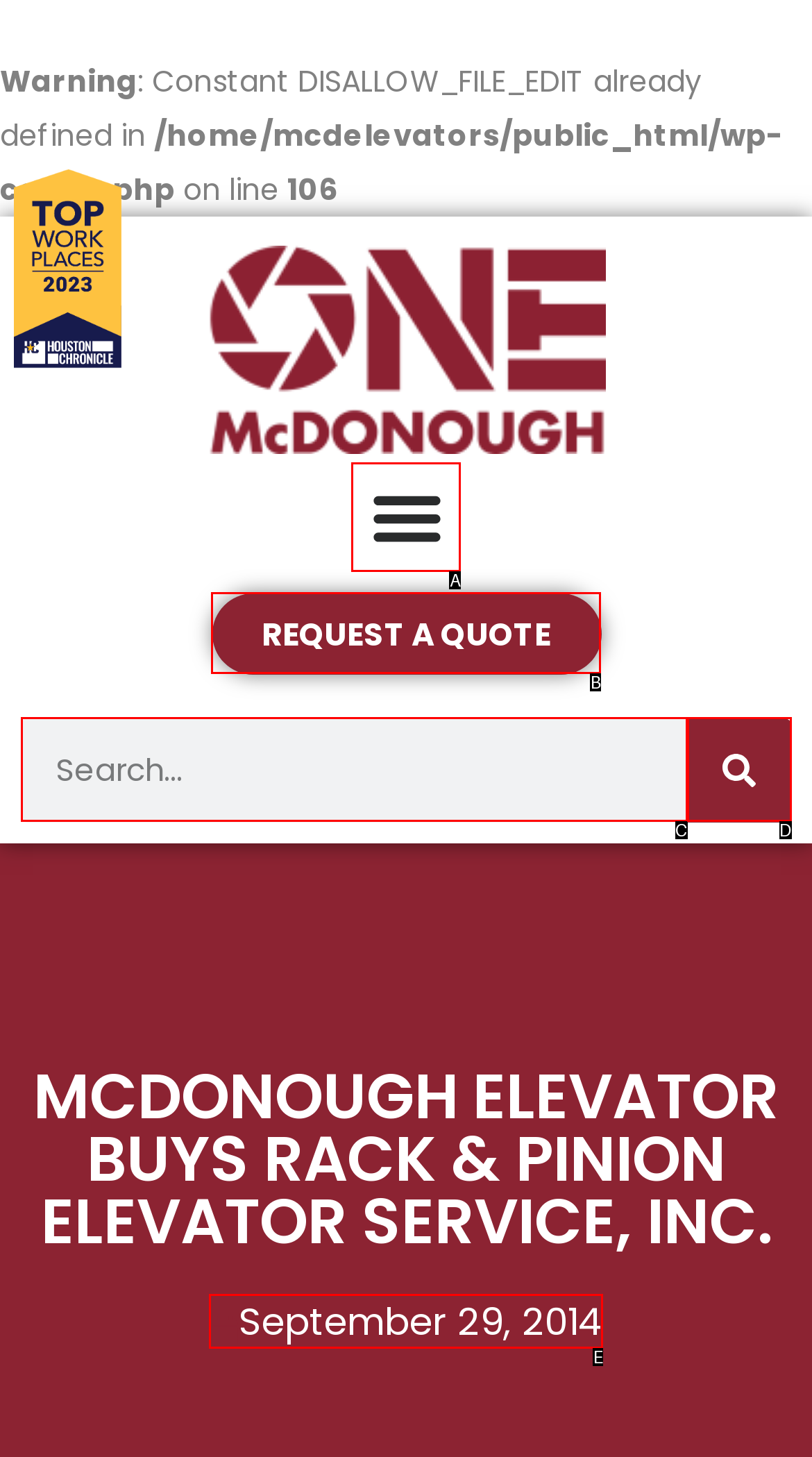Identify the HTML element that matches the description: WORK WITH US. Provide the letter of the correct option from the choices.

None